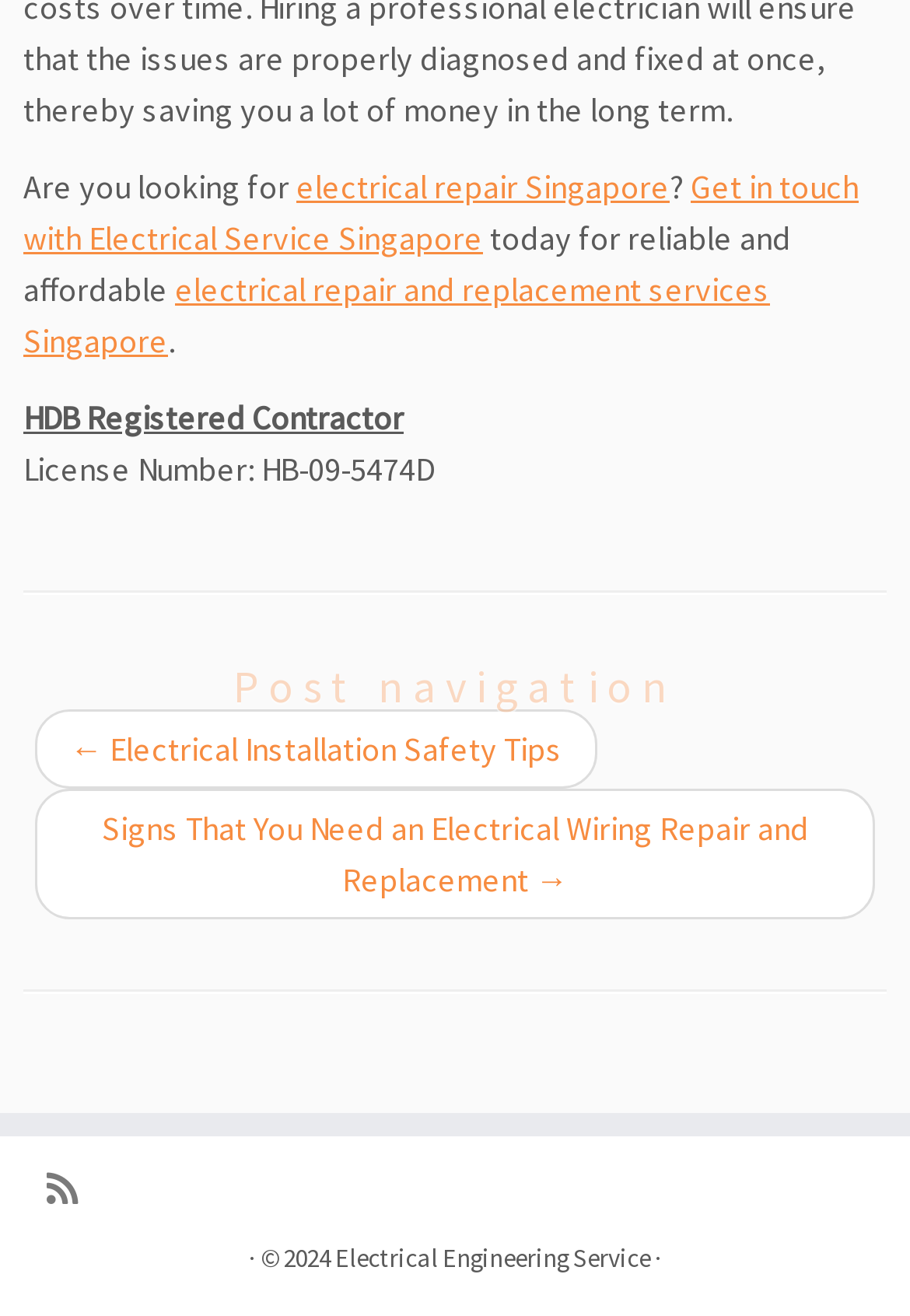Provide the bounding box coordinates for the UI element that is described as: "← Electrical Installation Safety Tips".

[0.077, 0.553, 0.618, 0.585]